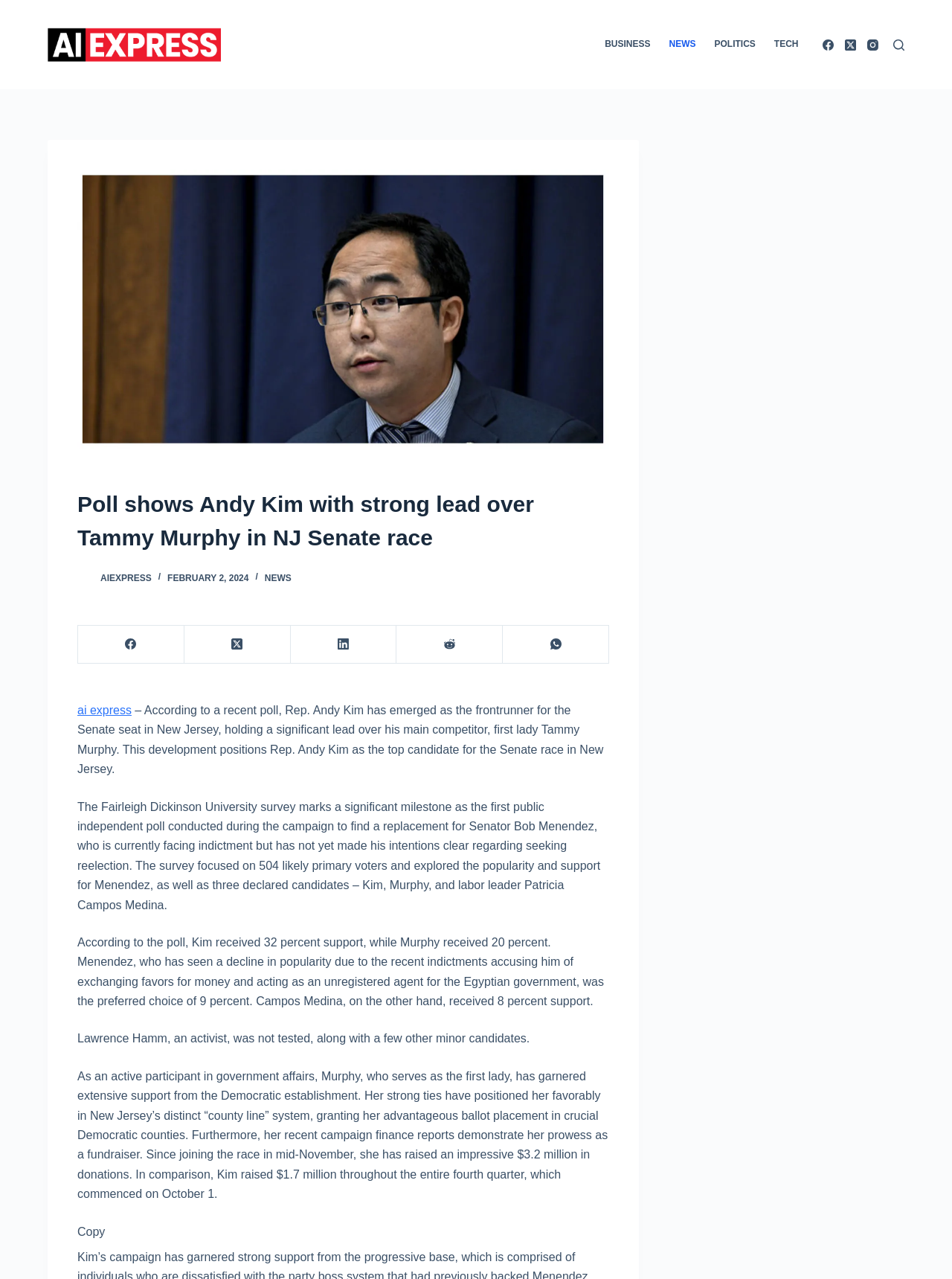Please locate the bounding box coordinates of the element that should be clicked to complete the given instruction: "Visit the 'NEWS' page".

[0.693, 0.0, 0.741, 0.07]